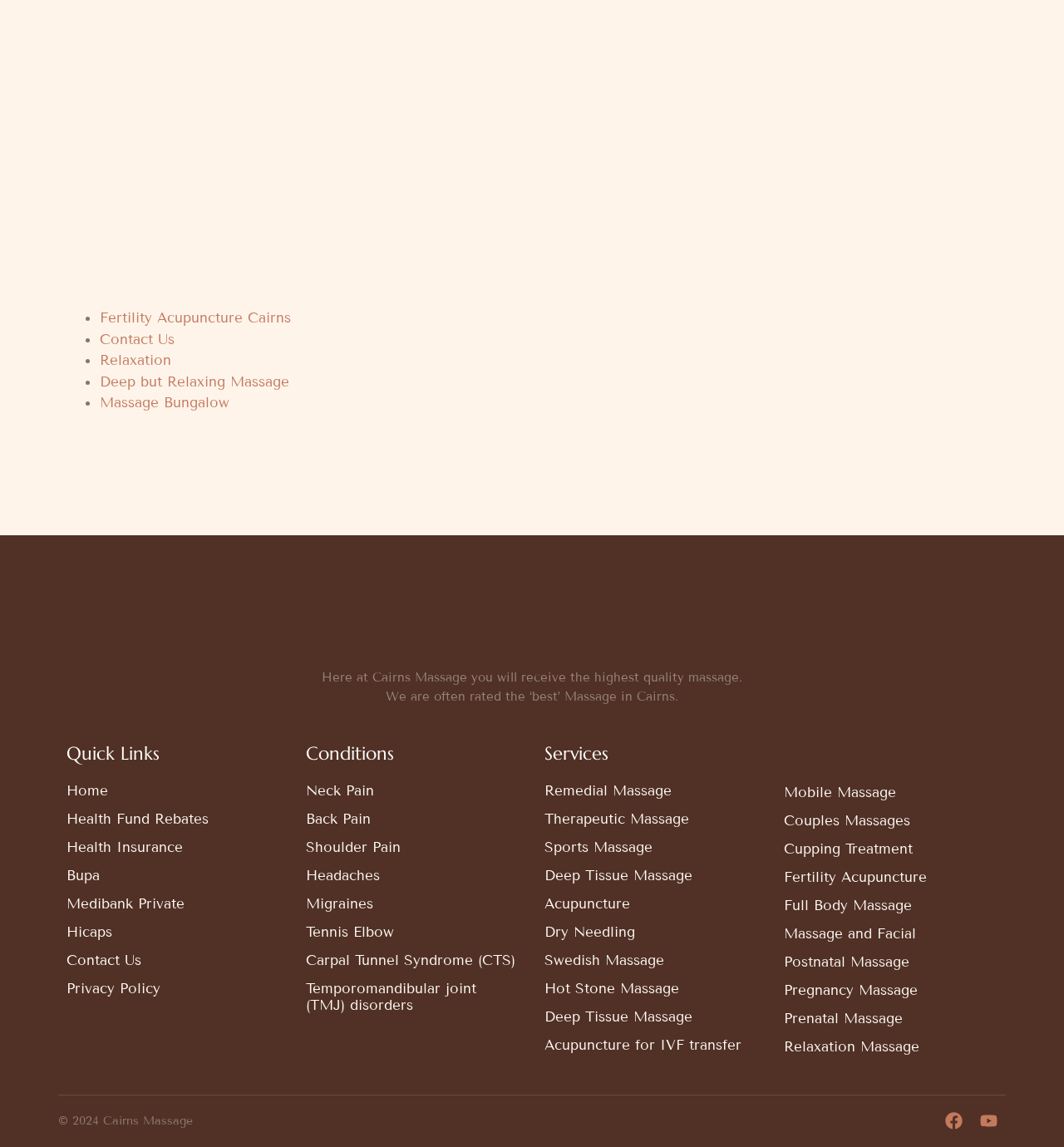Highlight the bounding box coordinates of the element that should be clicked to carry out the following instruction: "Visit the Home page". The coordinates must be given as four float numbers ranging from 0 to 1, i.e., [left, top, right, bottom].

[0.062, 0.678, 0.196, 0.702]